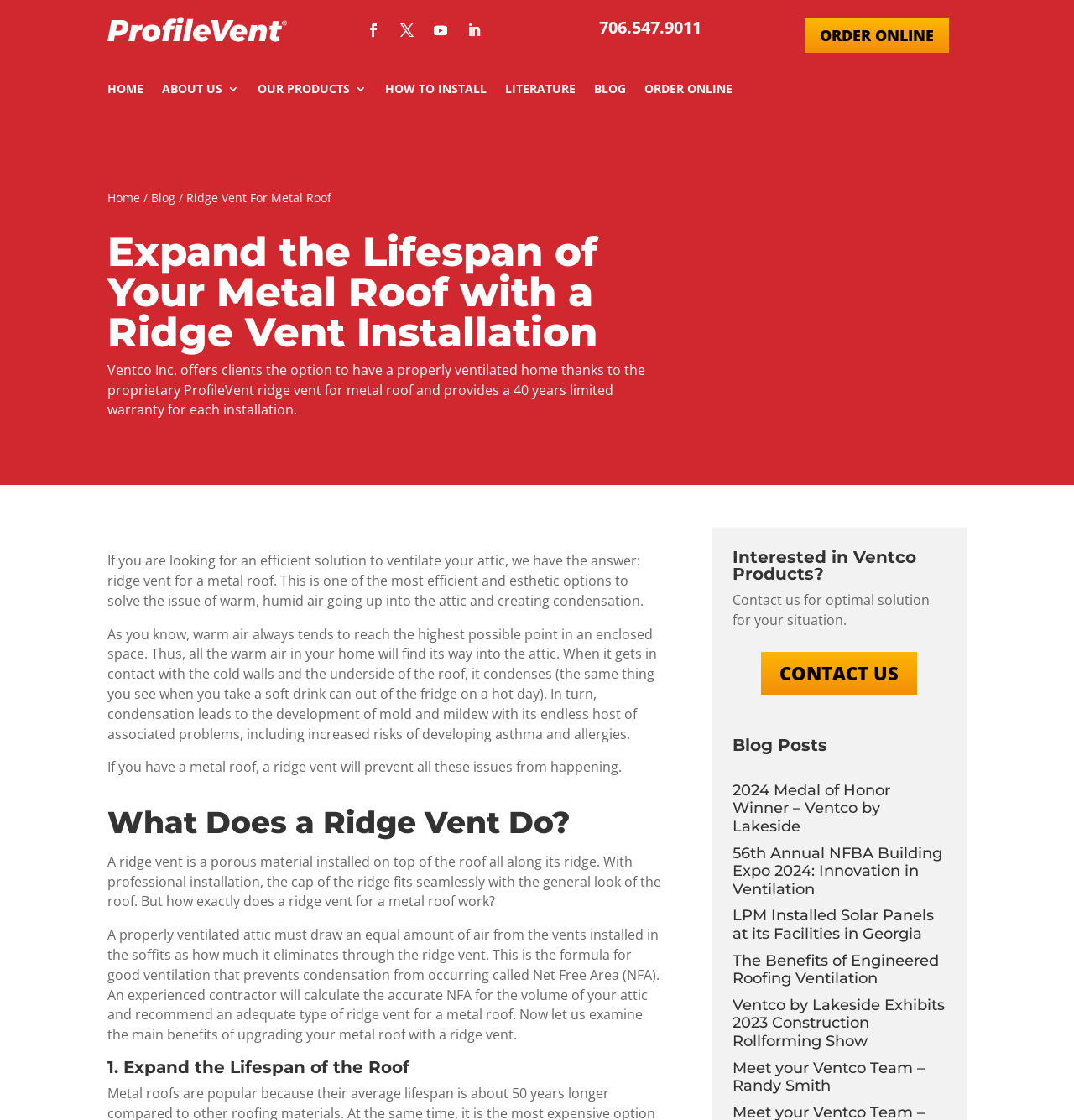Please identify the bounding box coordinates of the area I need to click to accomplish the following instruction: "Read the blog post about 2024 Medal of Honor Winner – Ventco by Lakeside".

[0.682, 0.697, 0.829, 0.746]